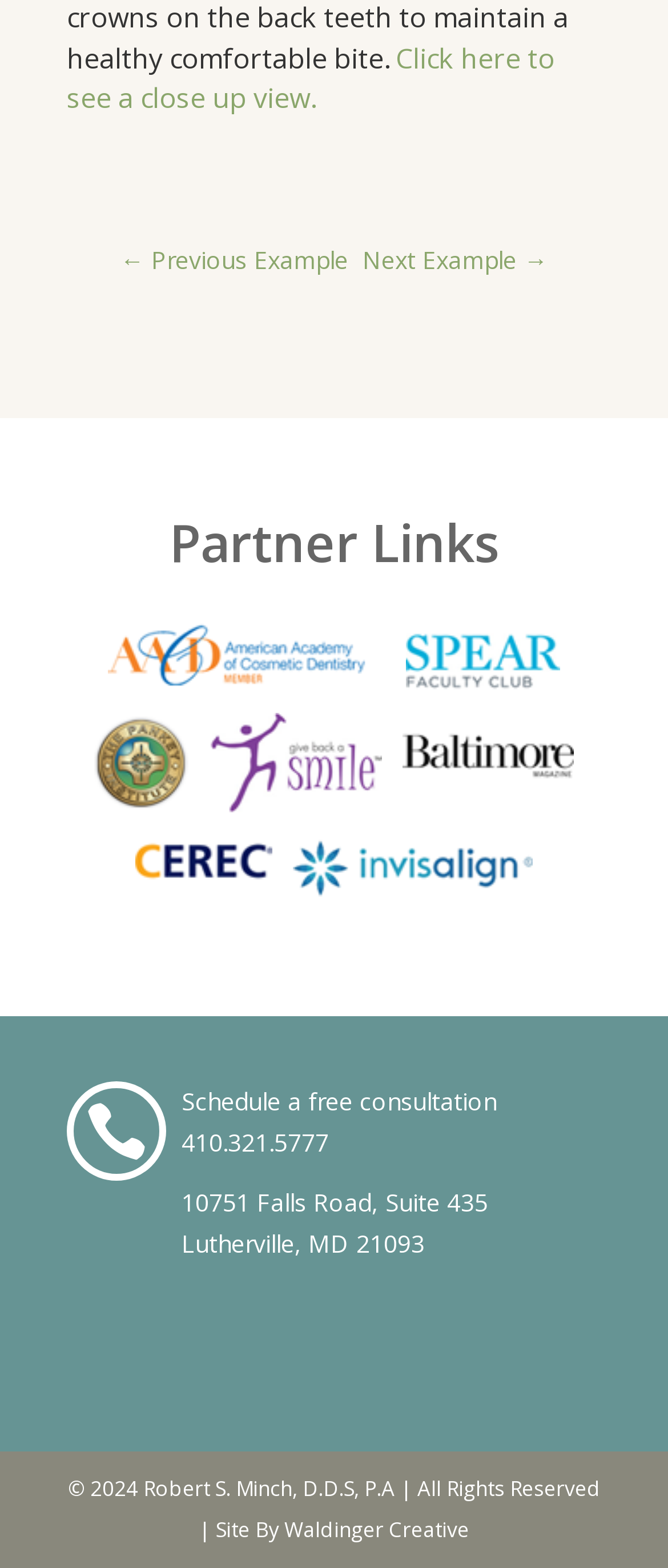Who designed the website?
Please respond to the question with a detailed and well-explained answer.

I found the text 'Site By' followed by a link 'Waldinger Creative', suggesting that Waldinger Creative is the designer of the website.